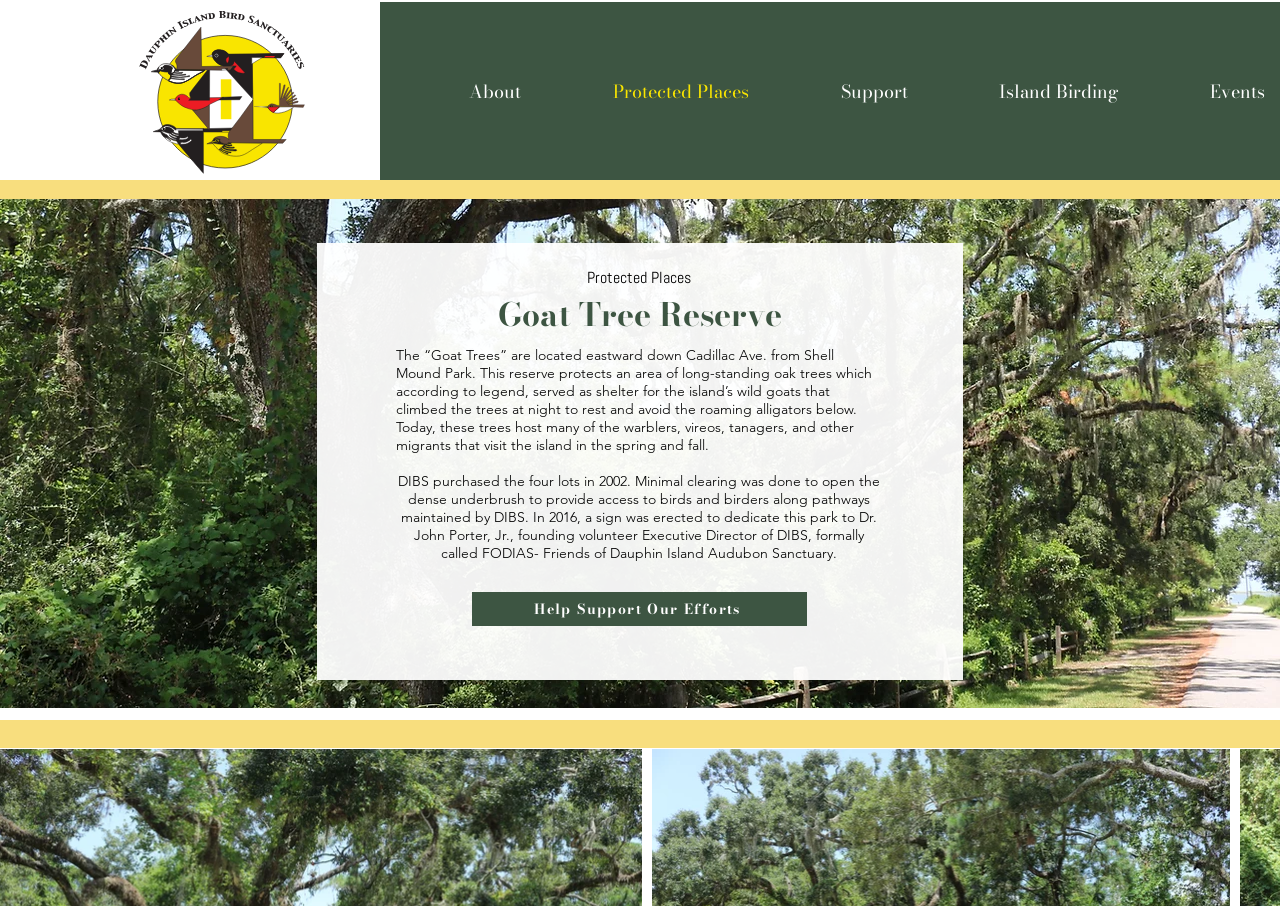Determine the primary headline of the webpage.

Goat Tree Reserve